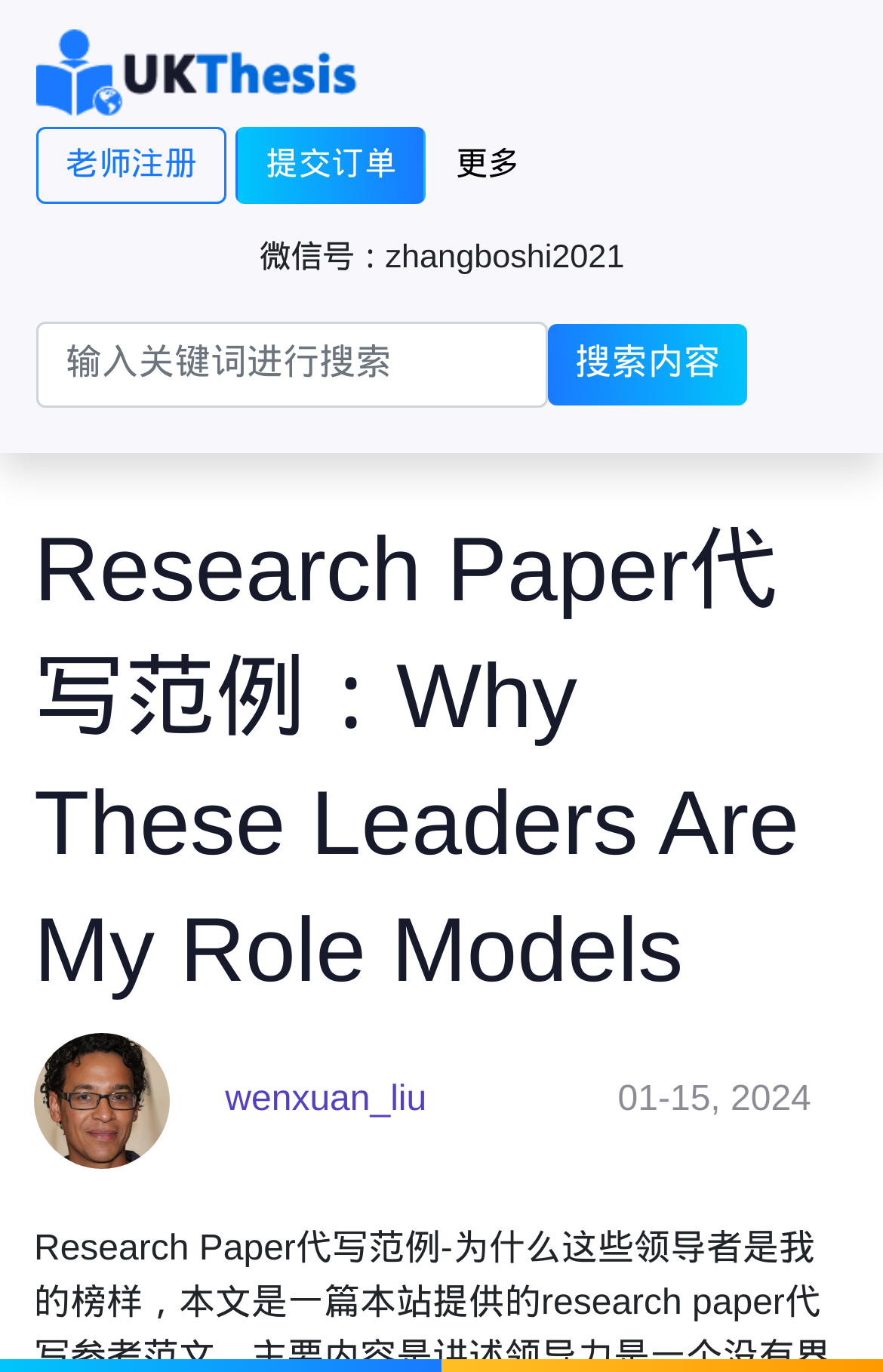Specify the bounding box coordinates of the area that needs to be clicked to achieve the following instruction: "view research paper examples".

[0.214, 0.276, 0.572, 0.304]